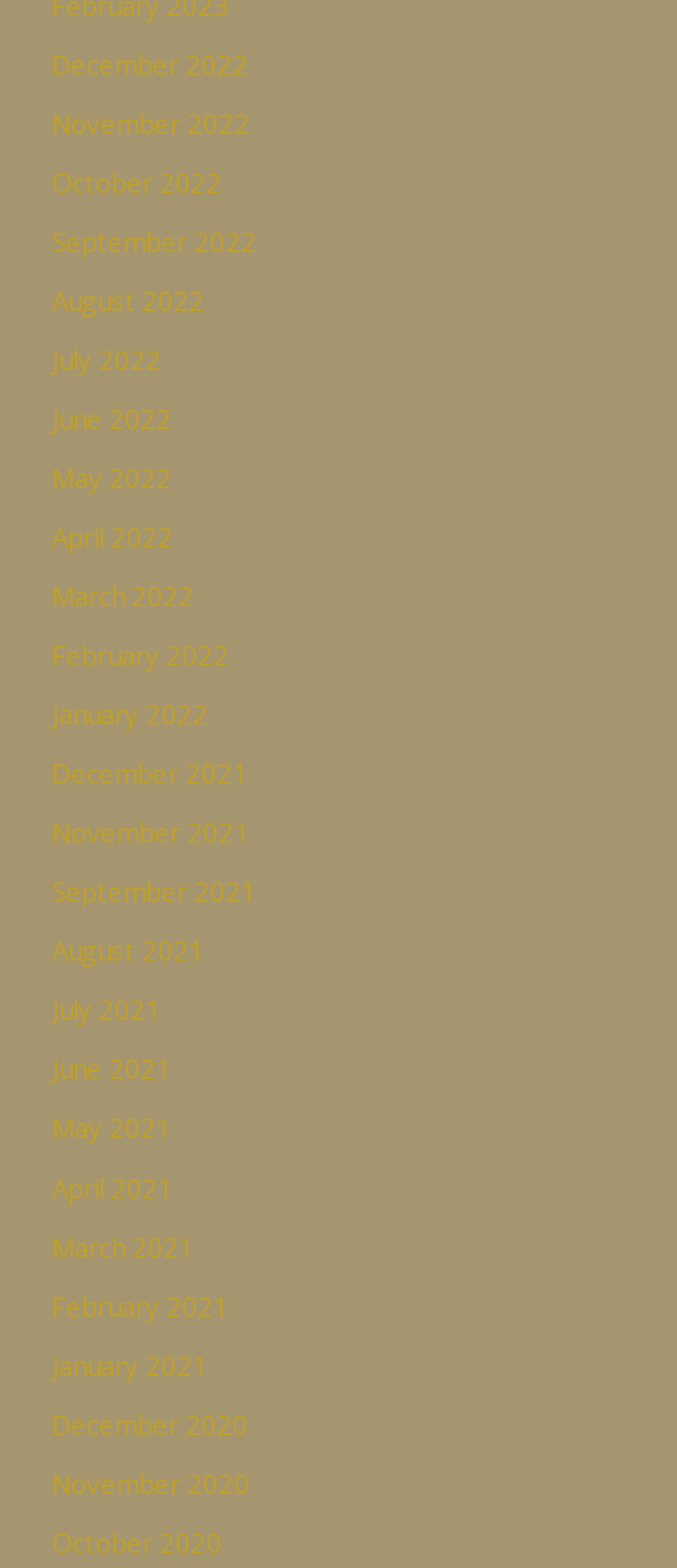Please identify the bounding box coordinates of the element I need to click to follow this instruction: "Access October 2020".

[0.077, 0.972, 0.328, 0.994]